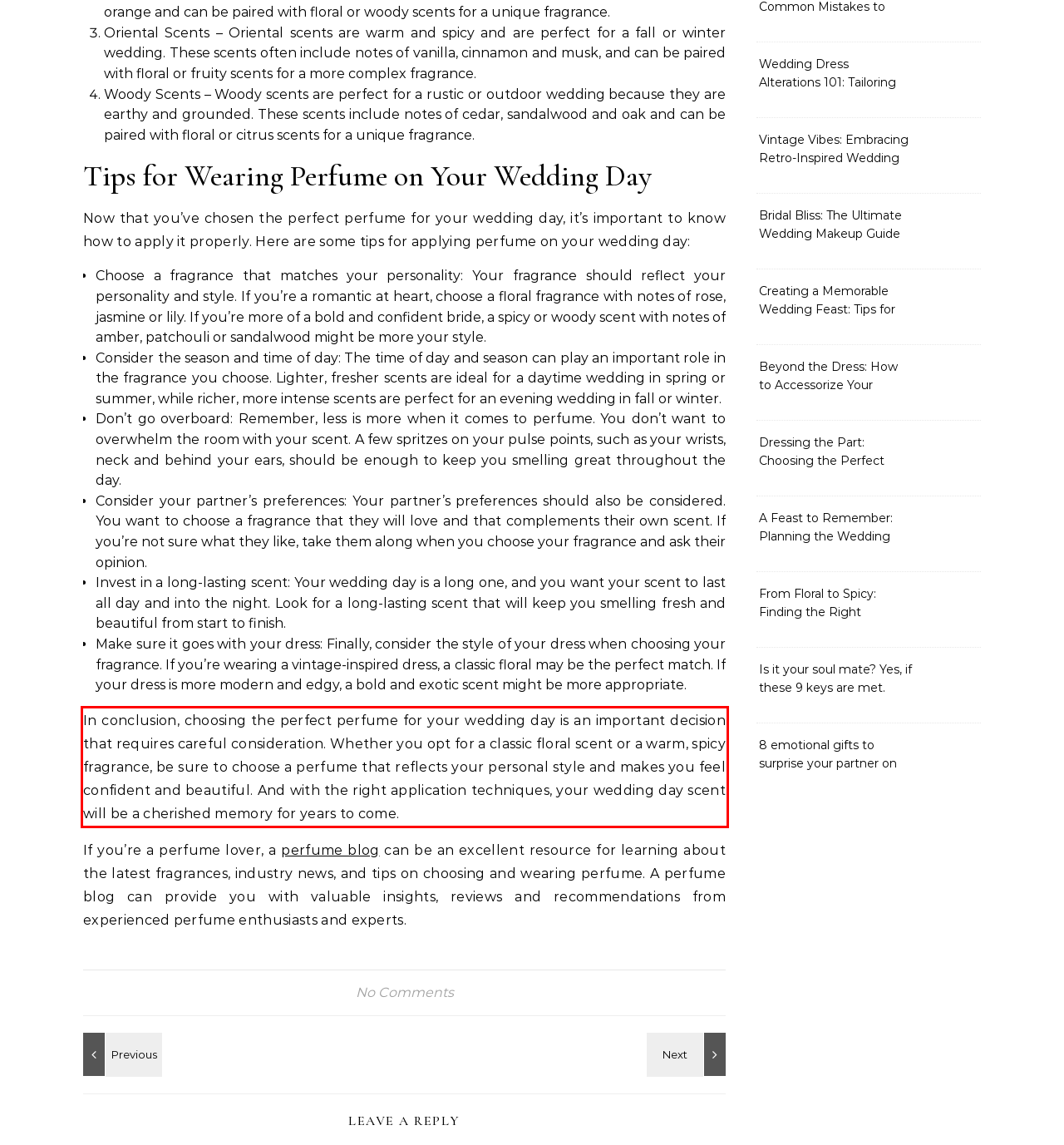From the provided screenshot, extract the text content that is enclosed within the red bounding box.

In conclusion, choosing the perfect perfume for your wedding day is an important decision that requires careful consideration. Whether you opt for a classic floral scent or a warm, spicy fragrance, be sure to choose a perfume that reflects your personal style and makes you feel confident and beautiful. And with the right application techniques, your wedding day scent will be a cherished memory for years to come.